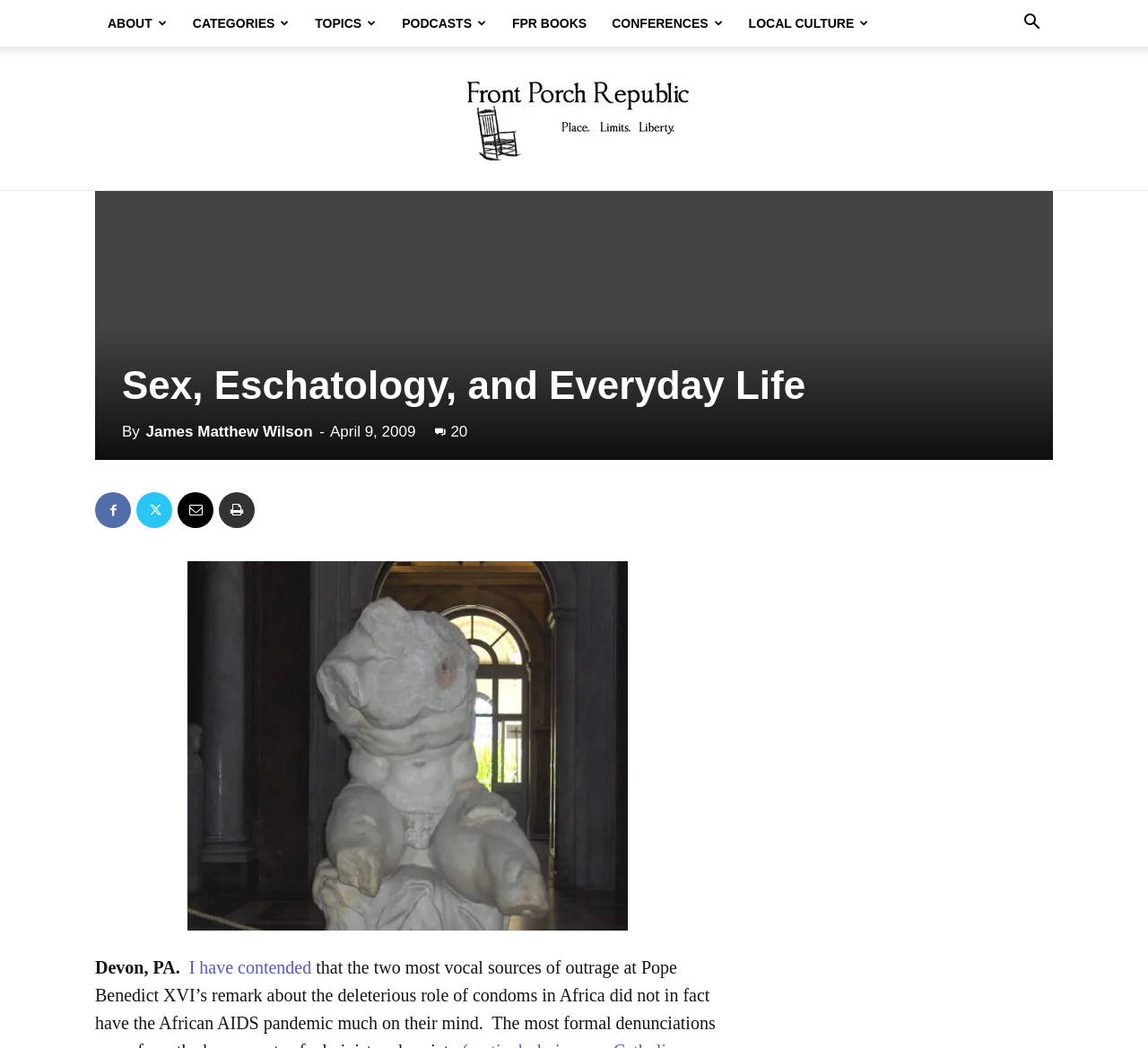Highlight the bounding box coordinates of the region I should click on to meet the following instruction: "Search for something".

[0.88, 0.012, 0.917, 0.031]